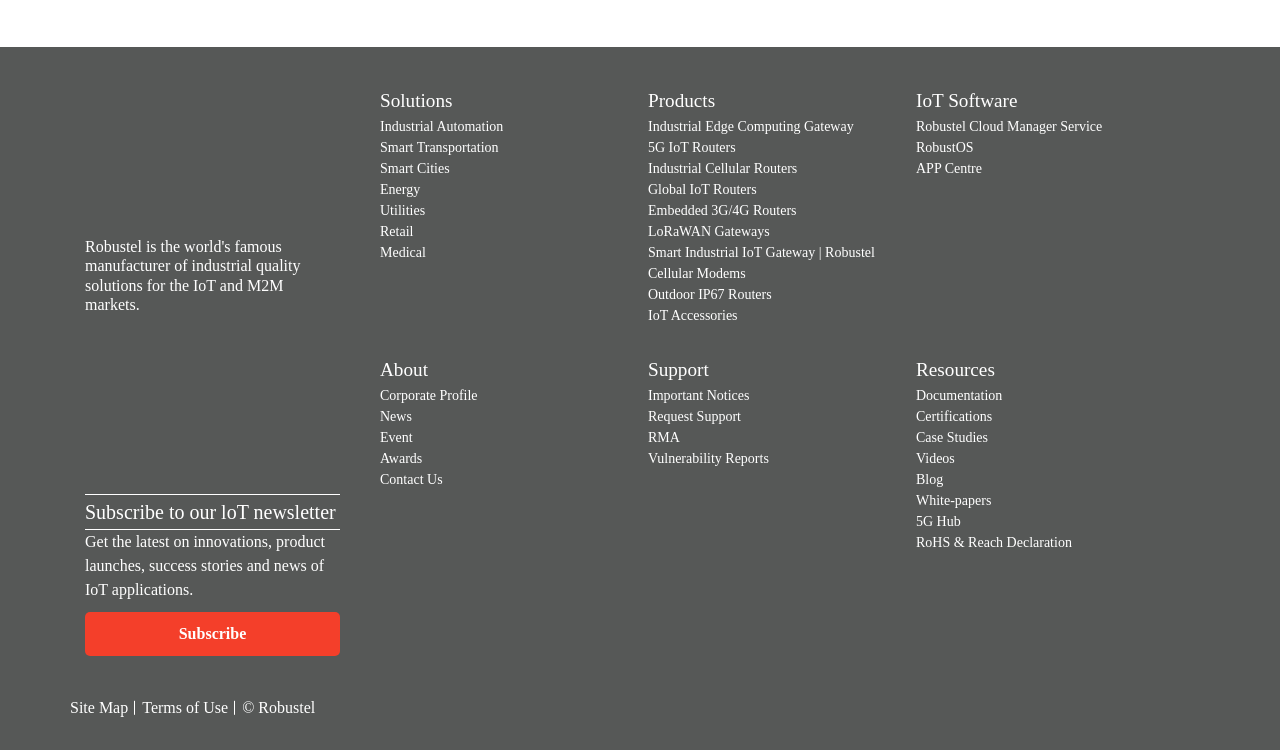Could you please study the image and provide a detailed answer to the question:
What is the 'Resources' section for?

The 'Resources' section is located at the bottom right corner of the webpage, and it provides access to various resources such as documentation, certifications, case studies, videos, blog, and white-papers related to the company's products and services.